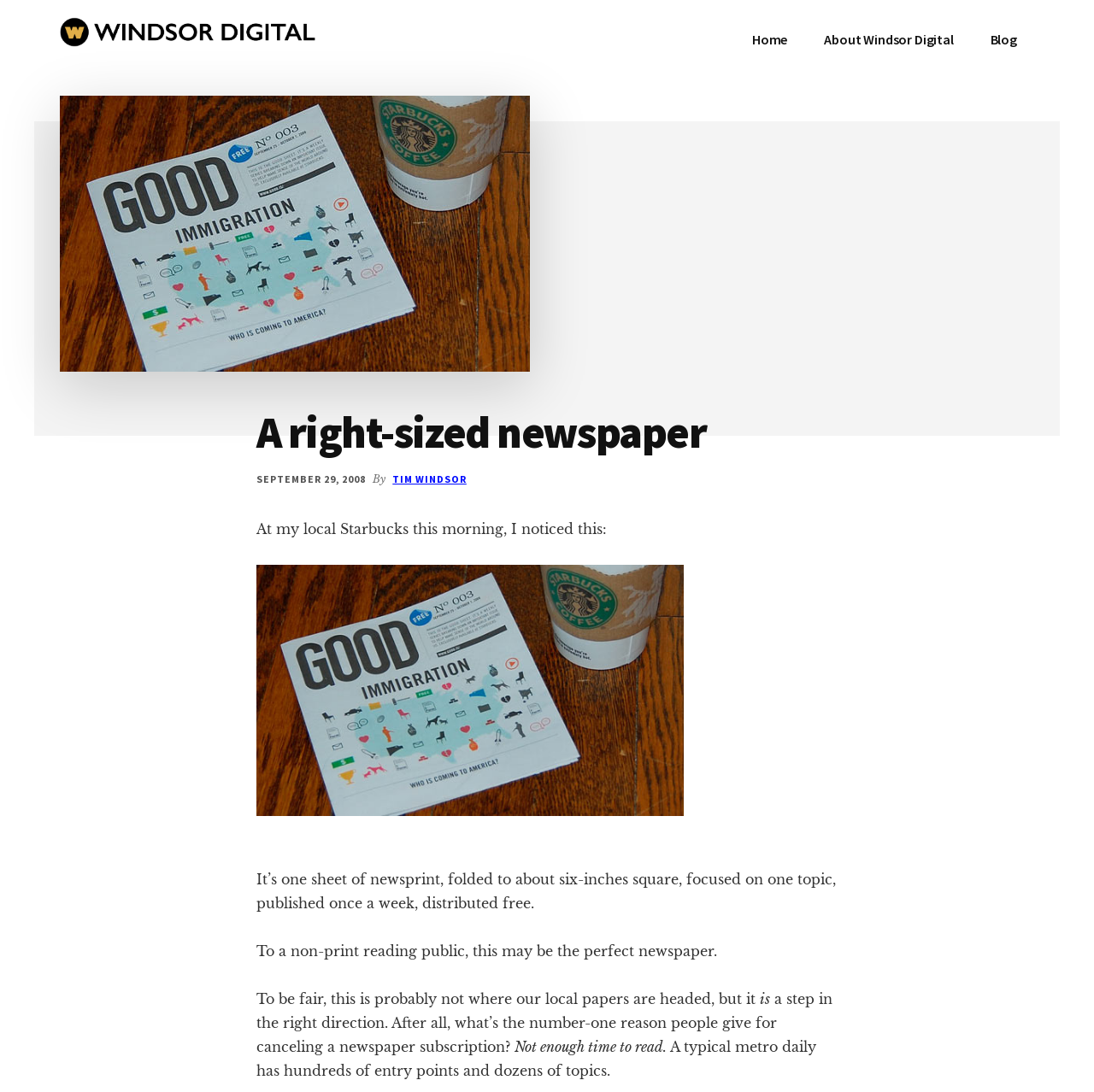Create an elaborate caption that covers all aspects of the webpage.

This webpage appears to be a blog post from Windsor Digital, a digital strategy company. At the top left corner, there is a link to skip to the content, followed by the company's logo and a brief description of their services. 

On the top right side, there is a navigation menu with links to the home page, about Windsor Digital, and the blog. 

The main content of the blog post is located in the middle of the page. It starts with a heading "A right-sized newspaper" and a timestamp indicating the post was published on September 29, 2008. The author of the post is Tim Windsor. 

The blog post itself is a short article discussing the idea of a simplified newspaper, with a focus on a single topic, published weekly, and distributed for free. The author notes that this format may be appealing to people who don't have time to read a typical metro daily newspaper. 

There is an image embedded in the article, likely an illustration of the concept being discussed. The image is positioned below the heading and above the main text. 

The text is divided into several paragraphs, with a clear and concise writing style. The author presents their idea and supports it with a few sentences, making it easy to follow and understand.